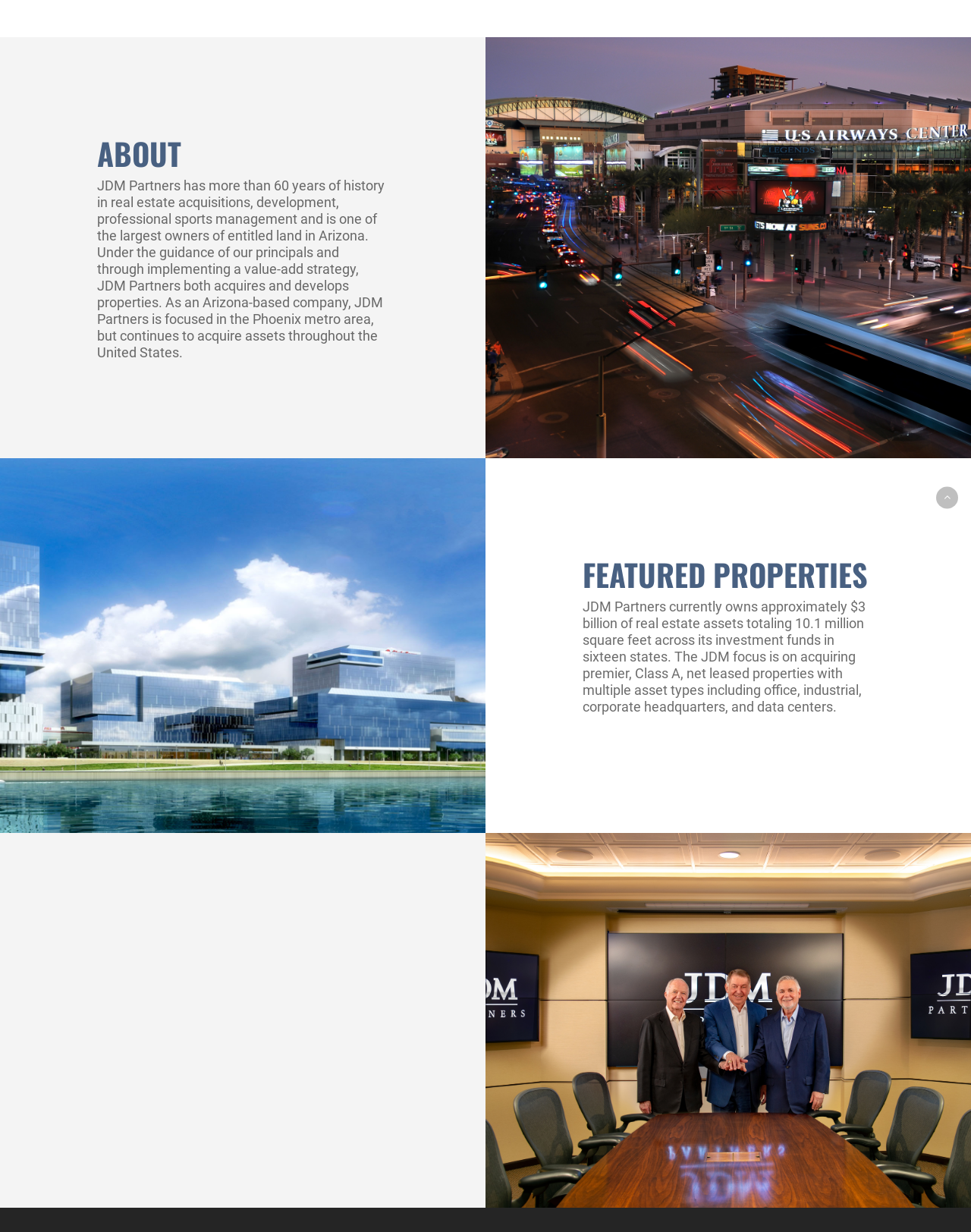Extract the bounding box coordinates of the UI element described: "FEATURED PROPERTIES". Provide the coordinates in the format [left, top, right, bottom] with values ranging from 0 to 1.

[0.6, 0.448, 0.894, 0.485]